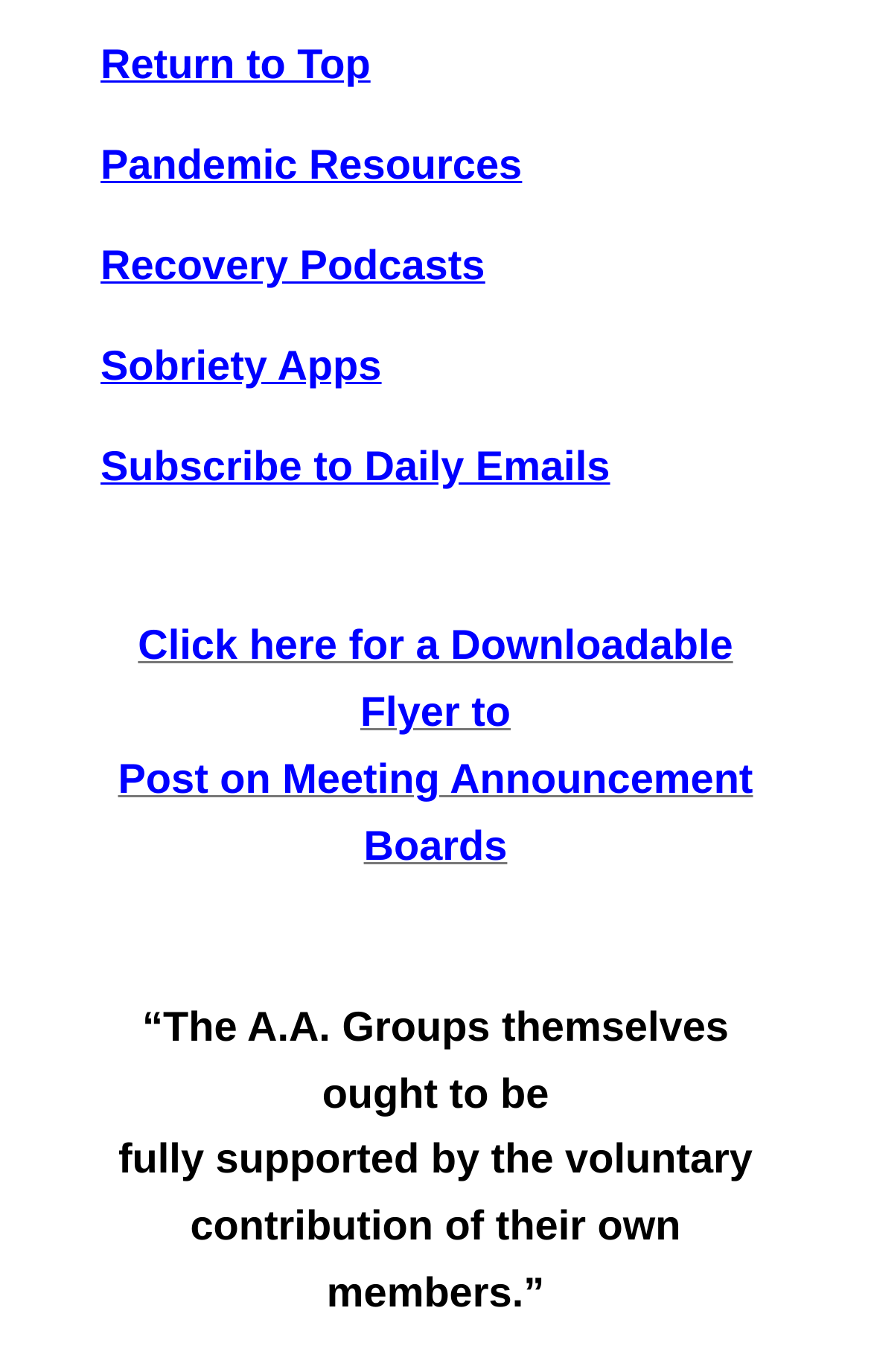How many links are there at the top?
Please ensure your answer is as detailed and informative as possible.

I counted the number of links at the top of the webpage, which are 'Return to Top', 'Pandemic Resources', 'Recovery Podcasts', 'Sobriety Apps', and 'Subscribe to Daily Emails'. There are 5 links in total.